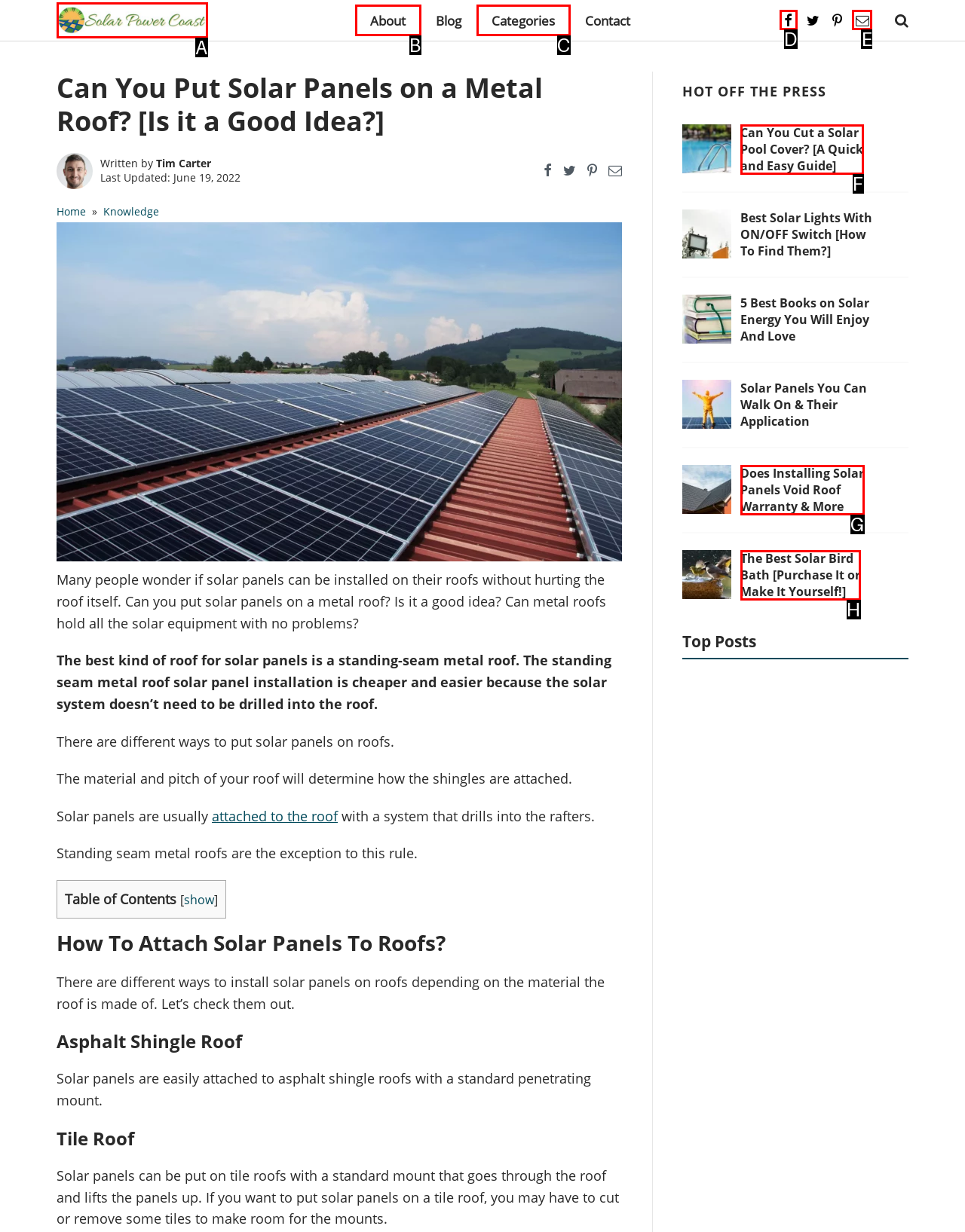Determine which HTML element should be clicked to carry out the following task: Click on the 'Facebook' link Respond with the letter of the appropriate option.

D